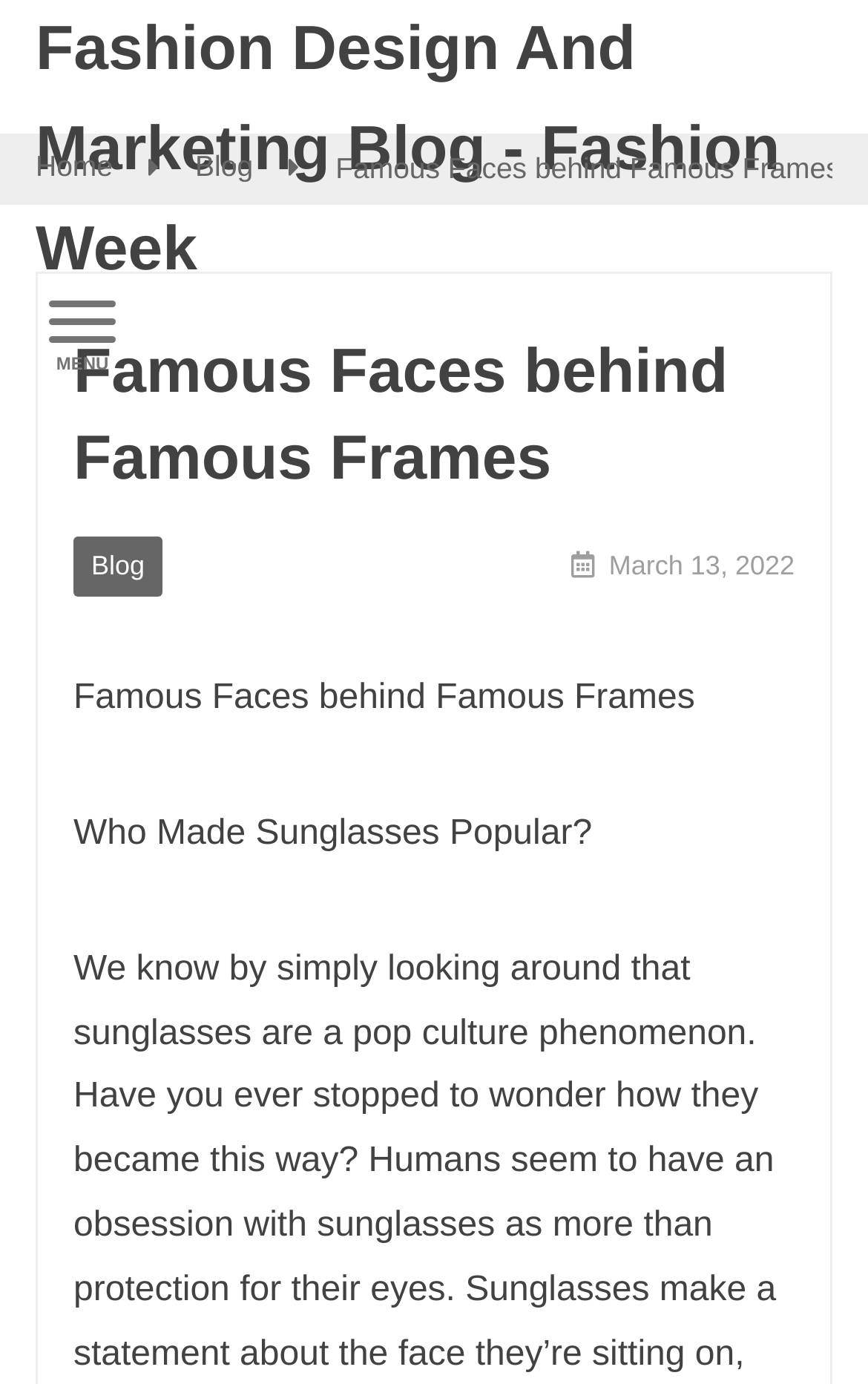What is the date of the blog post?
Analyze the image and provide a thorough answer to the question.

I found the answer by looking at the time element with the text 'March 13, 2022' below the heading 'Famous Faces behind Famous Frames', which suggests that it is the date of the blog post.